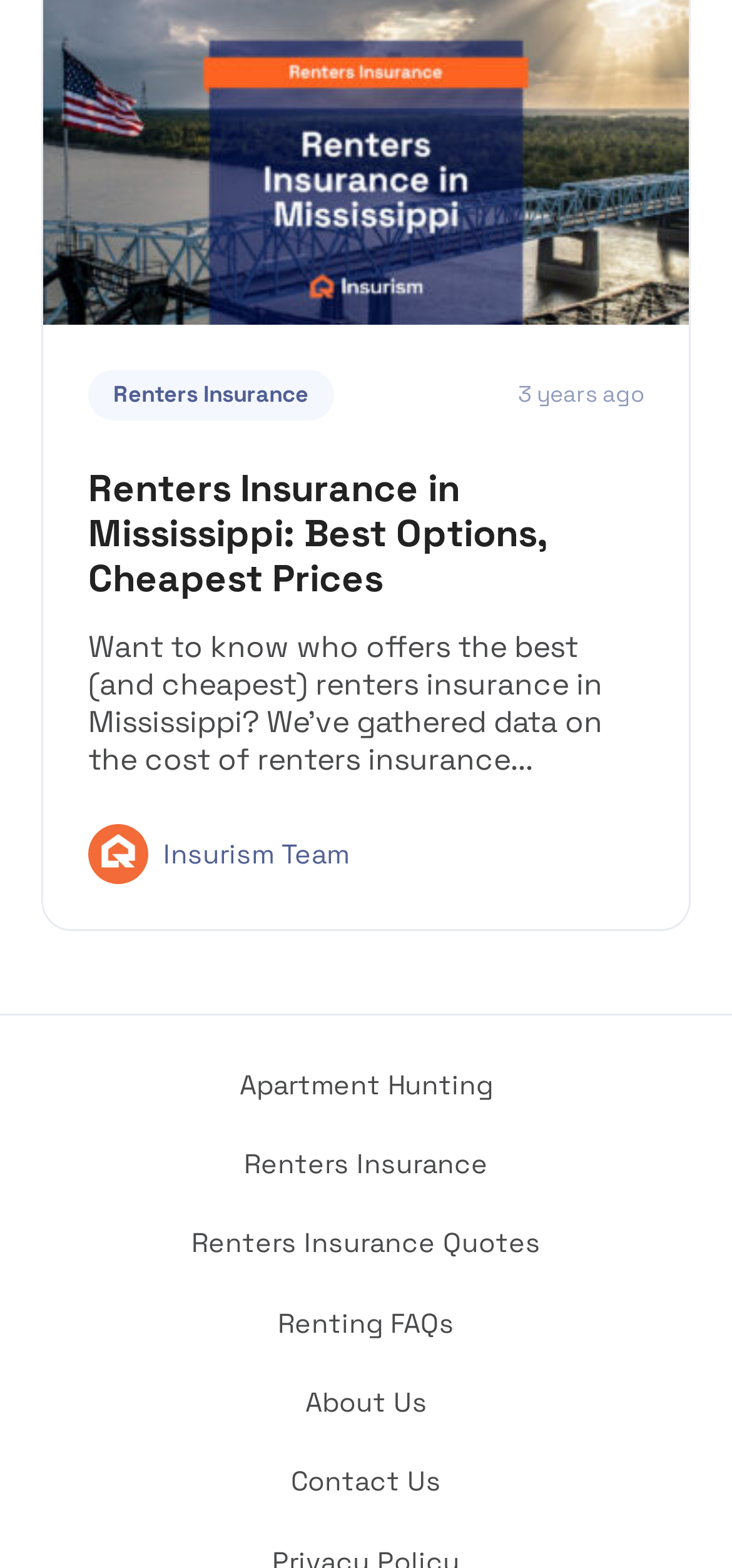Locate the bounding box coordinates of the segment that needs to be clicked to meet this instruction: "Read about Renters Insurance in Mississippi".

[0.121, 0.296, 0.746, 0.384]